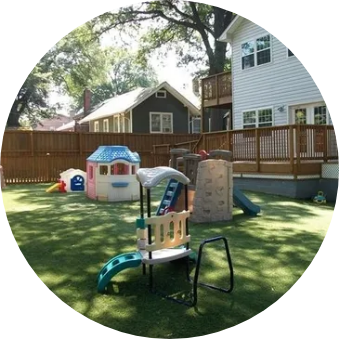Refer to the image and provide an in-depth answer to the question:
What is the purpose of the wooden fencing?

The caption states that the area is enclosed by wooden fencing, which ensures a secure environment where children can freely explore and engage in play, emphasizing the center's commitment to safety.